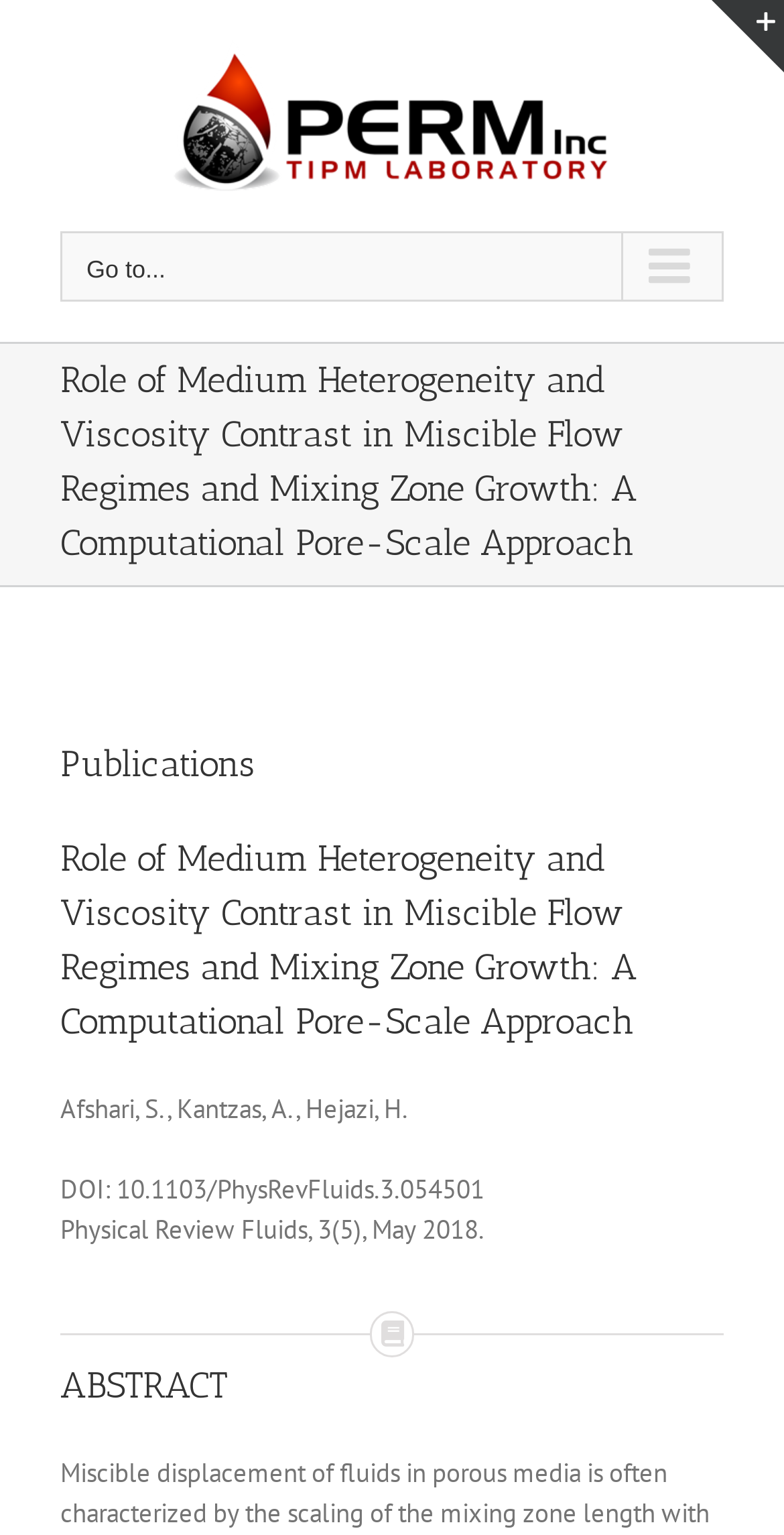Given the element description Go to..., predict the bounding box coordinates for the UI element in the webpage screenshot. The format should be (top-left x, top-left y, bottom-right x, bottom-right y), and the values should be between 0 and 1.

[0.077, 0.151, 0.923, 0.197]